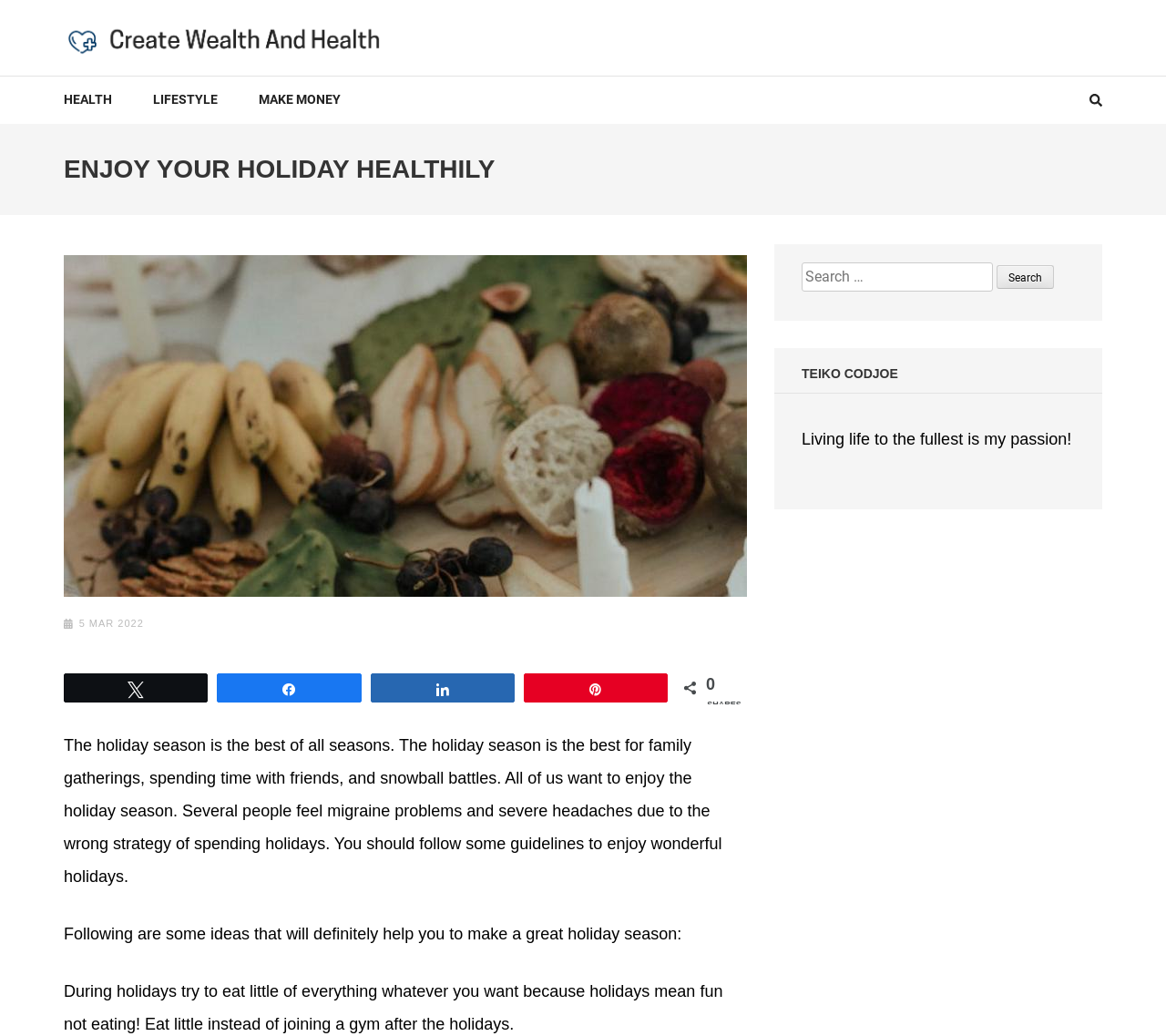Please find the bounding box coordinates of the section that needs to be clicked to achieve this instruction: "Read more about Watts Water Technologies Named One of “America’s Most Responsible Companies 2024” by Newsweek".

None